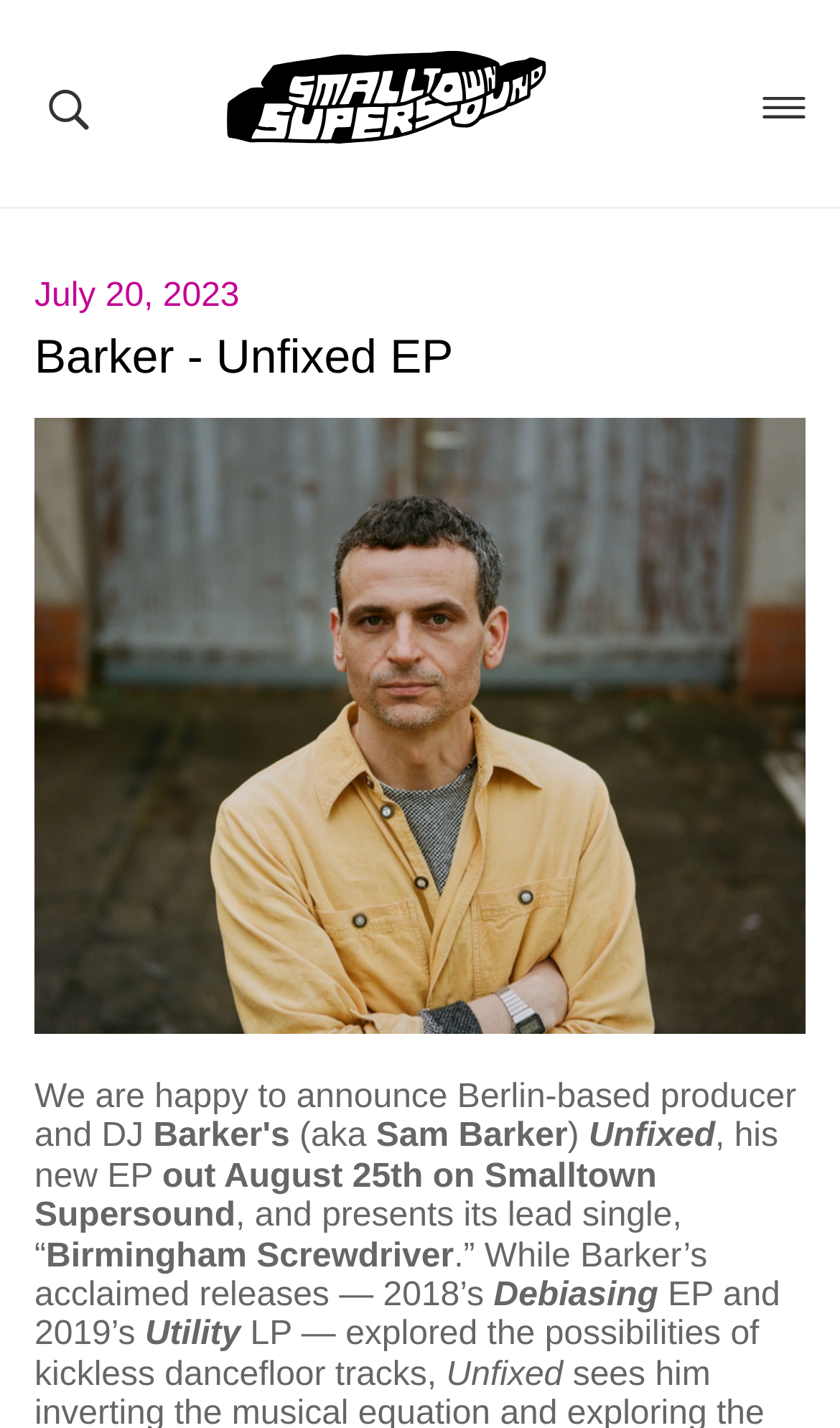Identify the bounding box coordinates of the section that should be clicked to achieve the task described: "Read more about Champions League".

None